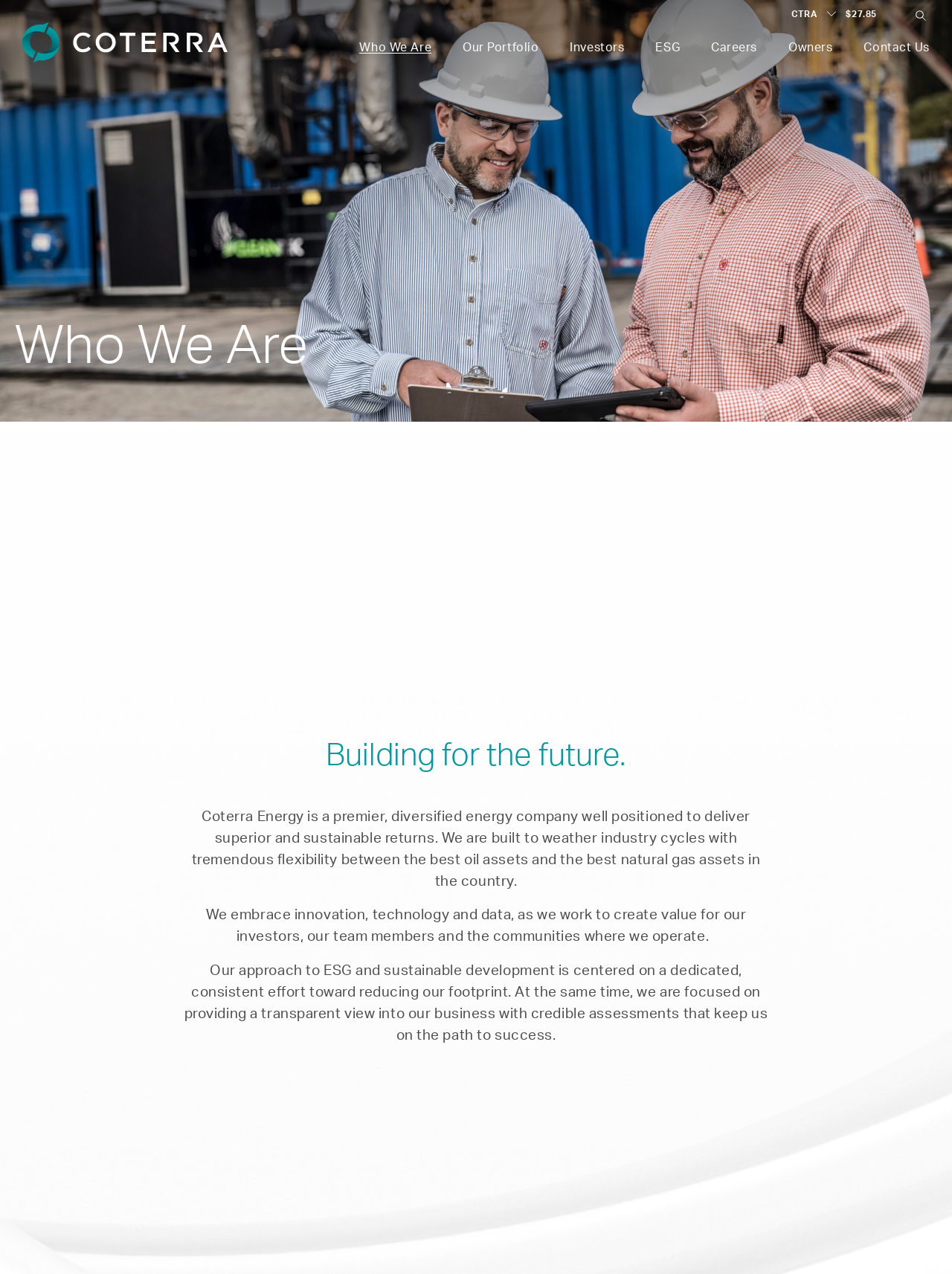Answer this question in one word or a short phrase: What is the company's attitude towards innovation?

Embracing